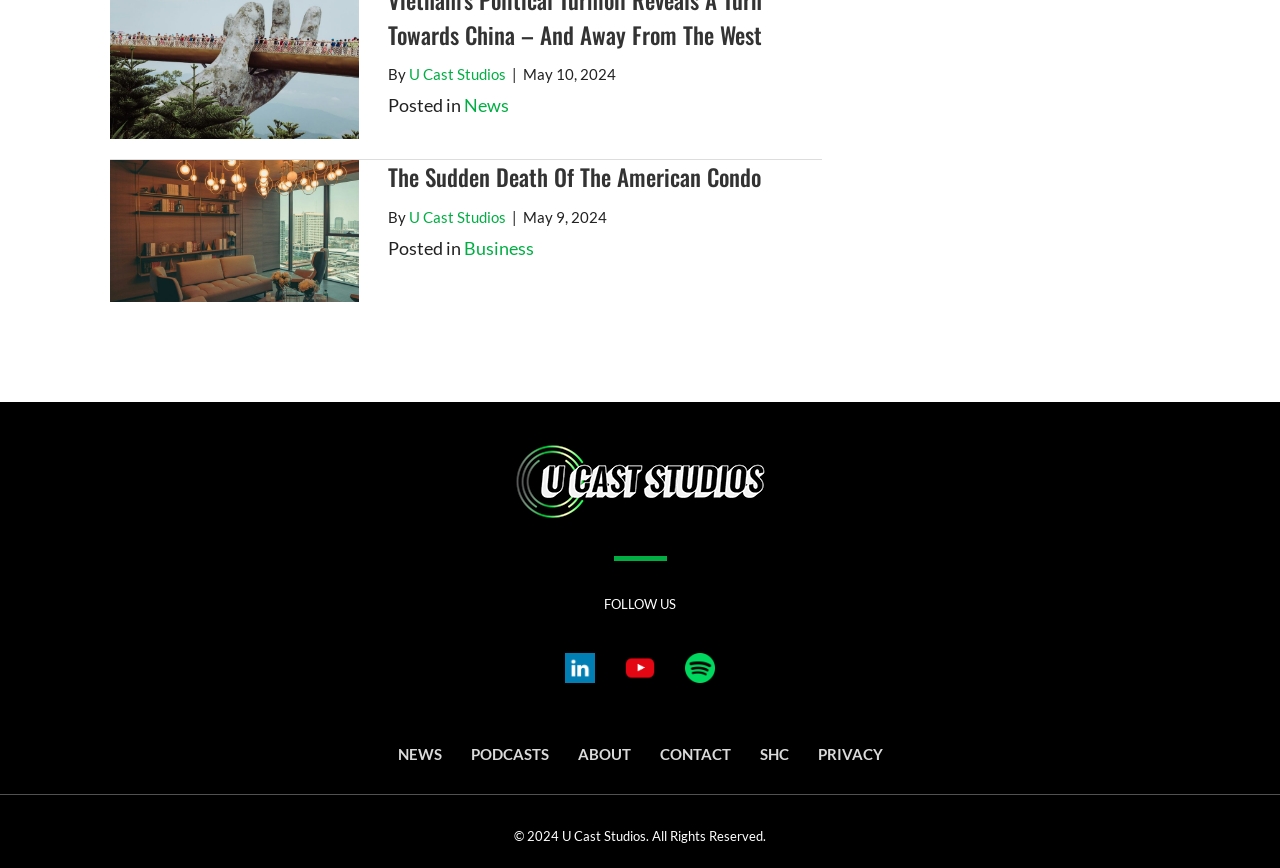Identify the bounding box of the UI element that matches this description: "aria-label="Go to https://www.youtube.com/channel/UCc2EQ5u_4ZP4GZDyjEcJEDg"".

[0.488, 0.752, 0.512, 0.787]